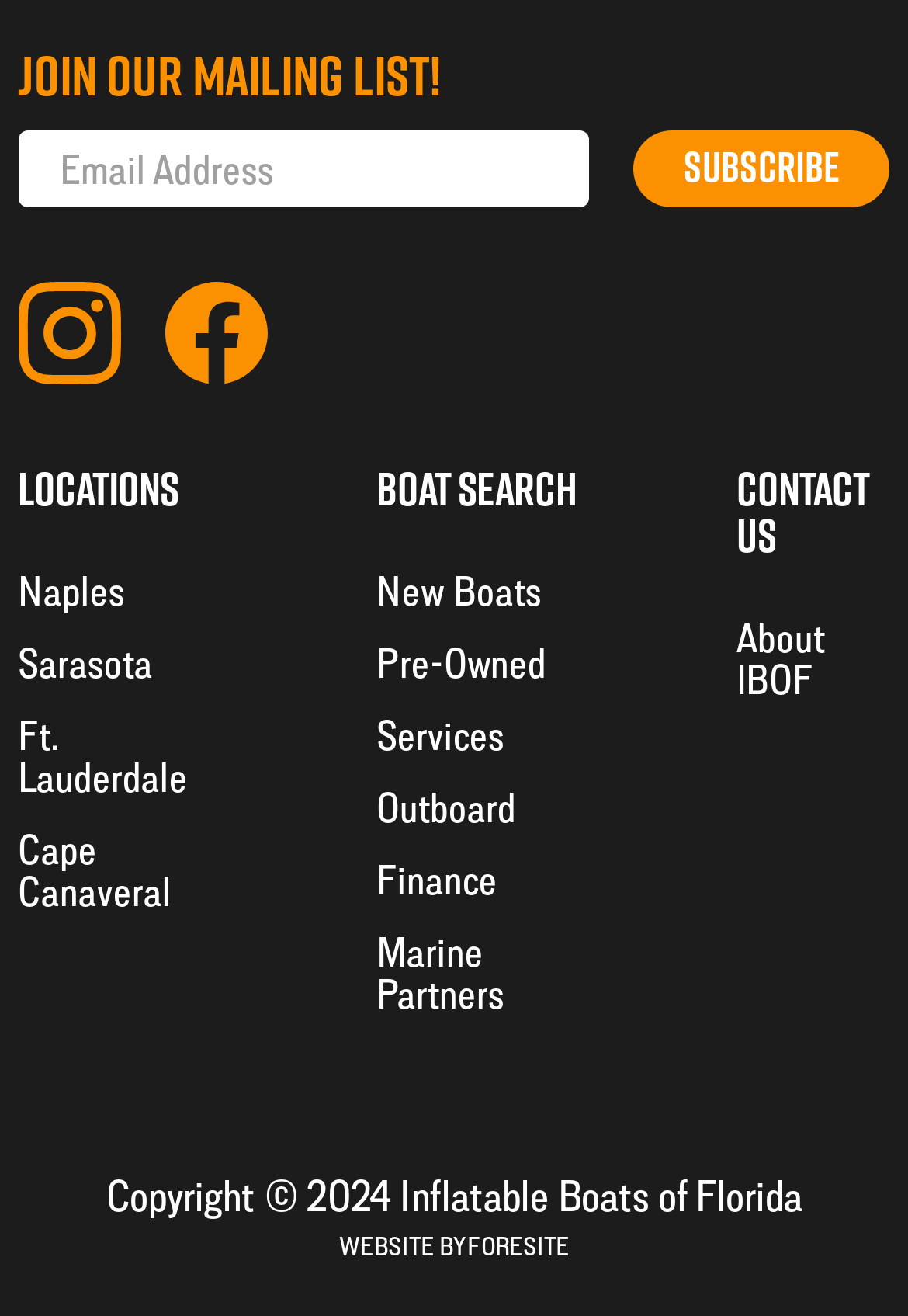With reference to the image, please provide a detailed answer to the following question: What type of business is this?

The webpage has links to 'Boat Search', 'New Boats', 'Pre-Owned', 'Services', and 'Outboard', indicating that the business is related to boat sales and services.